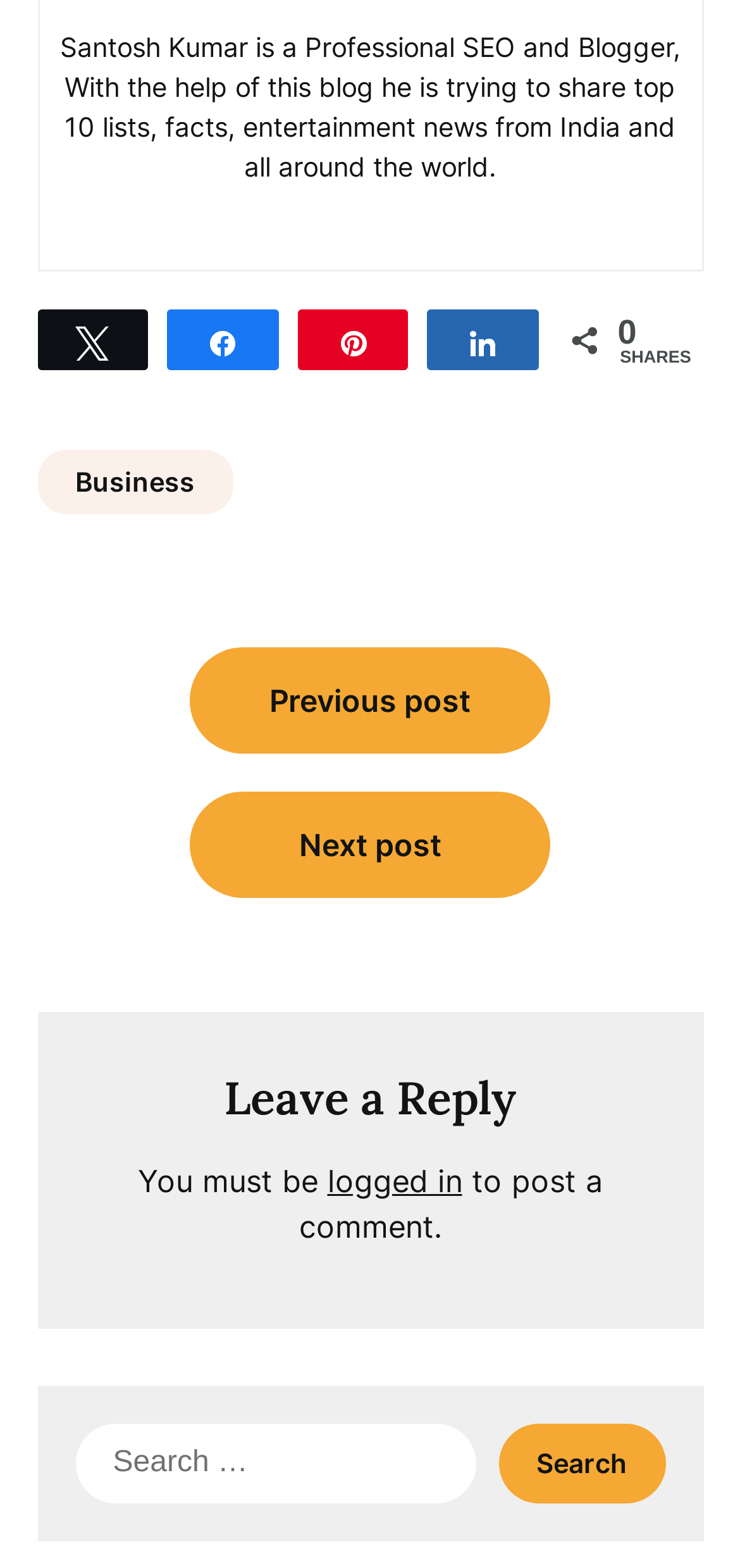Please identify the bounding box coordinates of the clickable element to fulfill the following instruction: "Go to previous post". The coordinates should be four float numbers between 0 and 1, i.e., [left, top, right, bottom].

[0.256, 0.412, 0.744, 0.48]